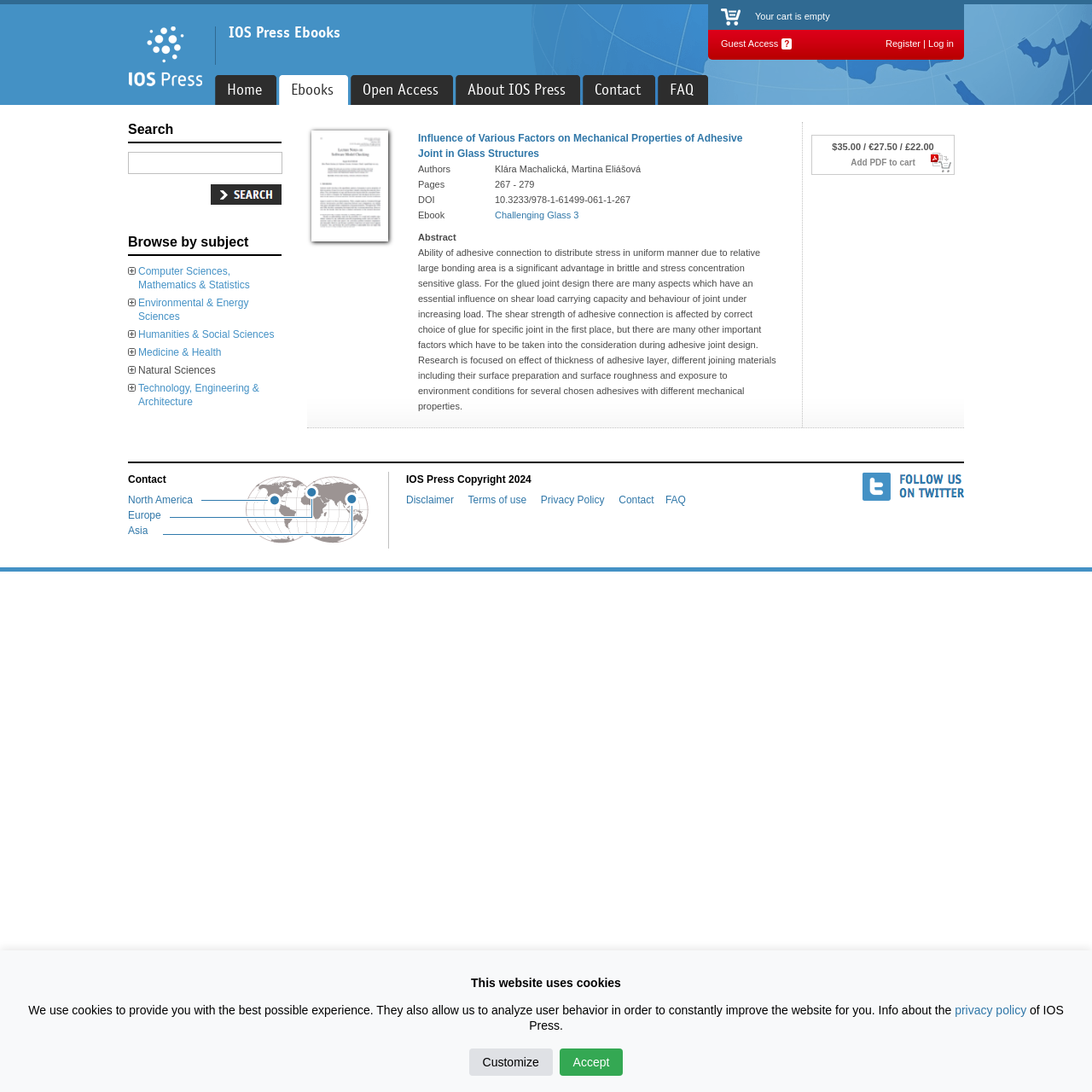Bounding box coordinates are given in the format (top-left x, top-left y, bottom-right x, bottom-right y). All values should be floating point numbers between 0 and 1. Provide the bounding box coordinate for the UI element described as: About IOS Press

[0.417, 0.069, 0.531, 0.096]